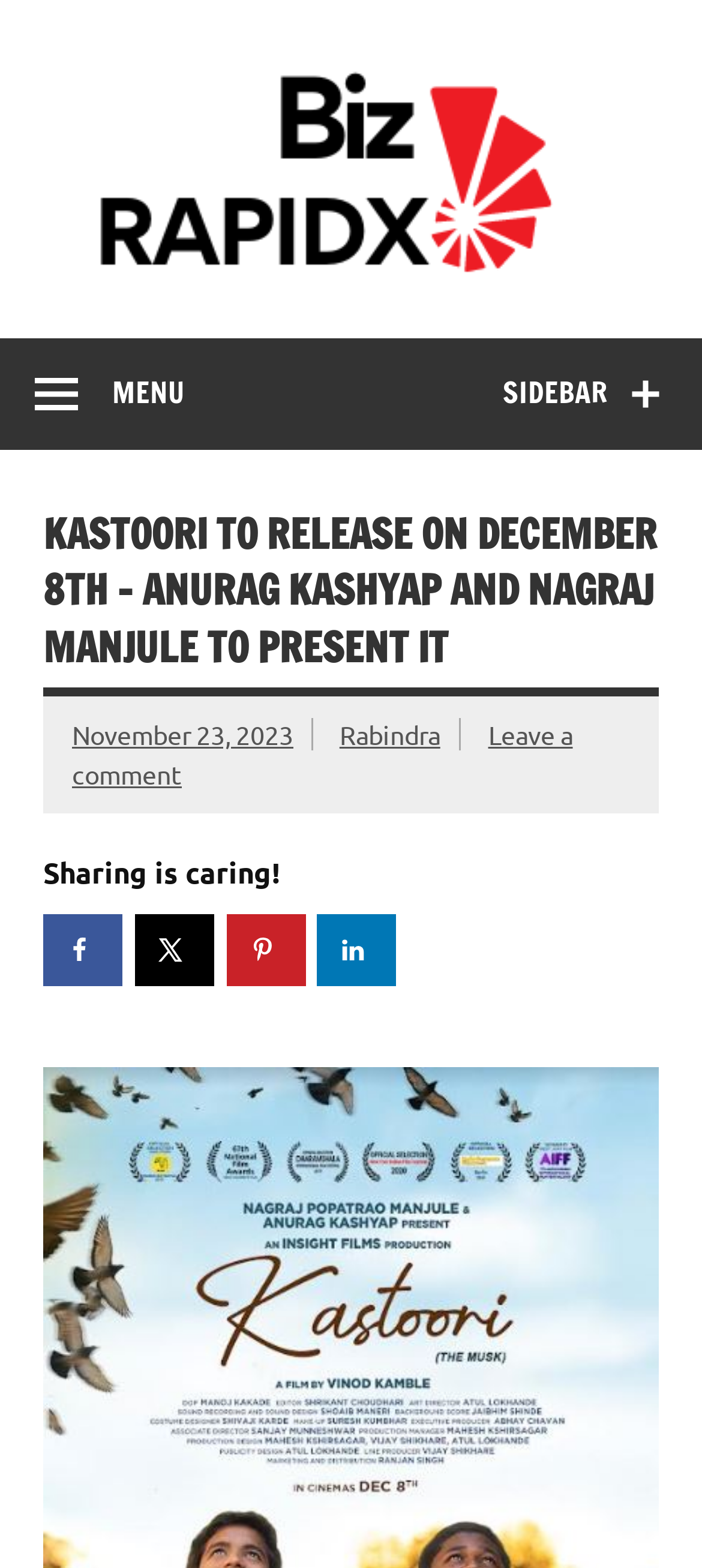From the given element description: "Rabindra", find the bounding box for the UI element. Provide the coordinates as four float numbers between 0 and 1, in the order [left, top, right, bottom].

[0.484, 0.458, 0.627, 0.479]